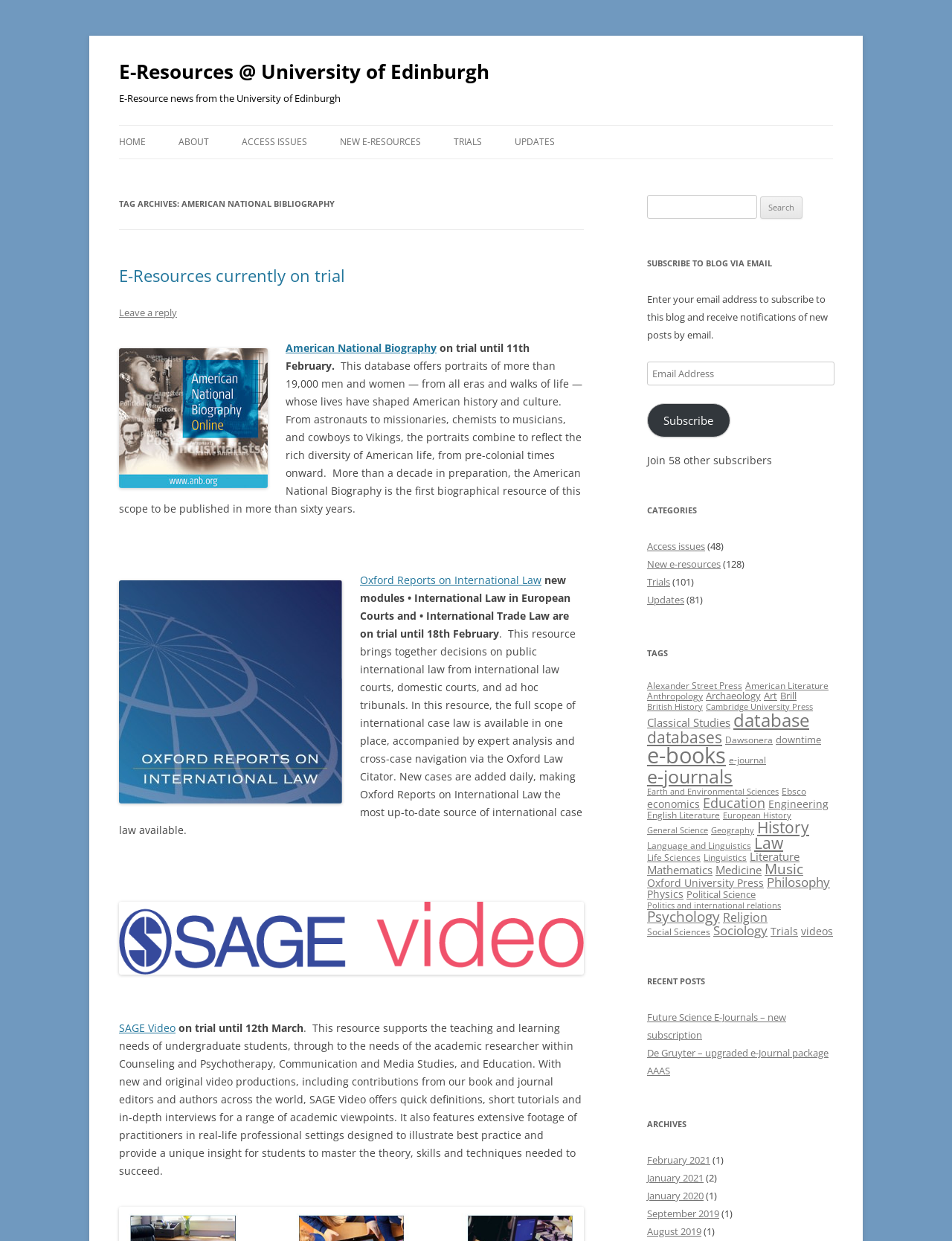Extract the bounding box coordinates for the described element: "parent_node: Search for: value="Search"". The coordinates should be represented as four float numbers between 0 and 1: [left, top, right, bottom].

None